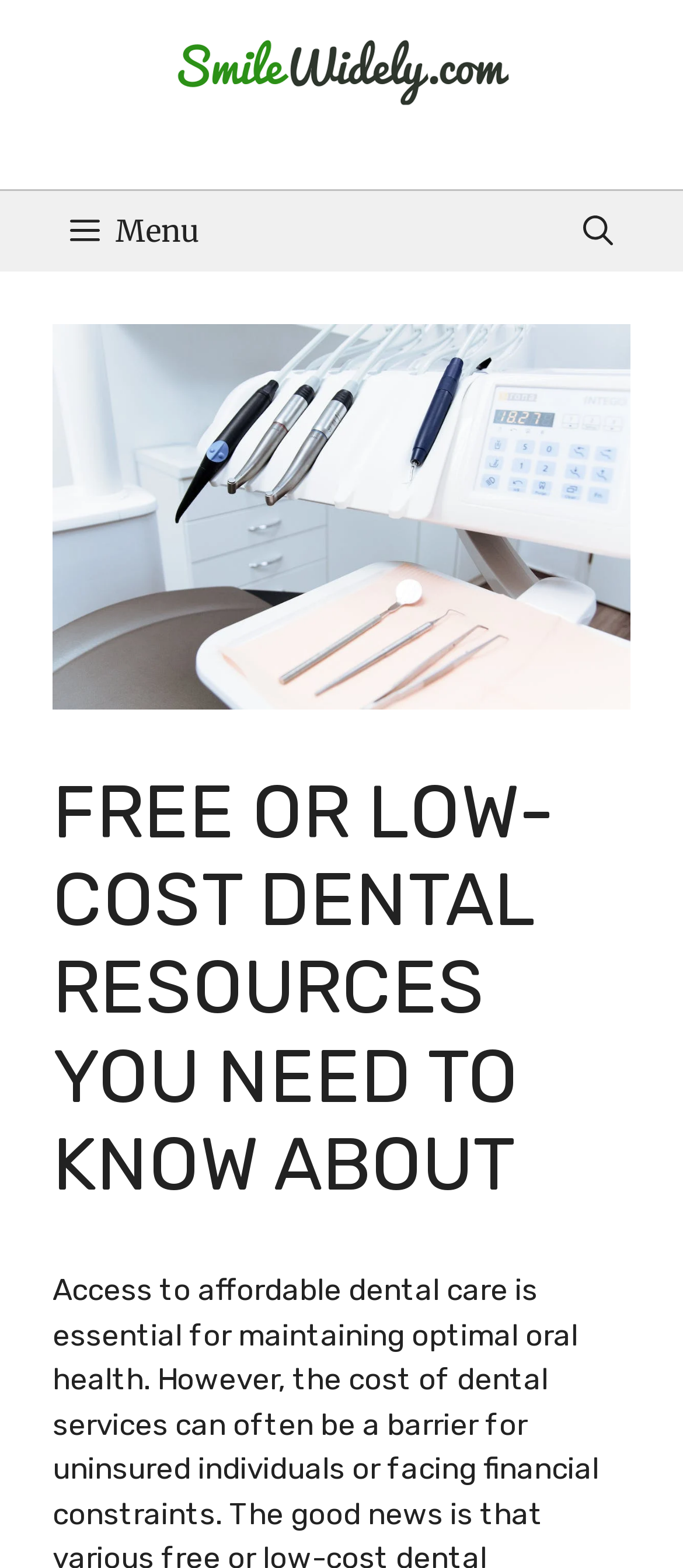How many buttons are in the navigation section?
Carefully examine the image and provide a detailed answer to the question.

The navigation section has two buttons, one labeled 'Menu' and the other labeled 'Open search', which can be determined by examining the bounding box coordinates and the text associated with each element.